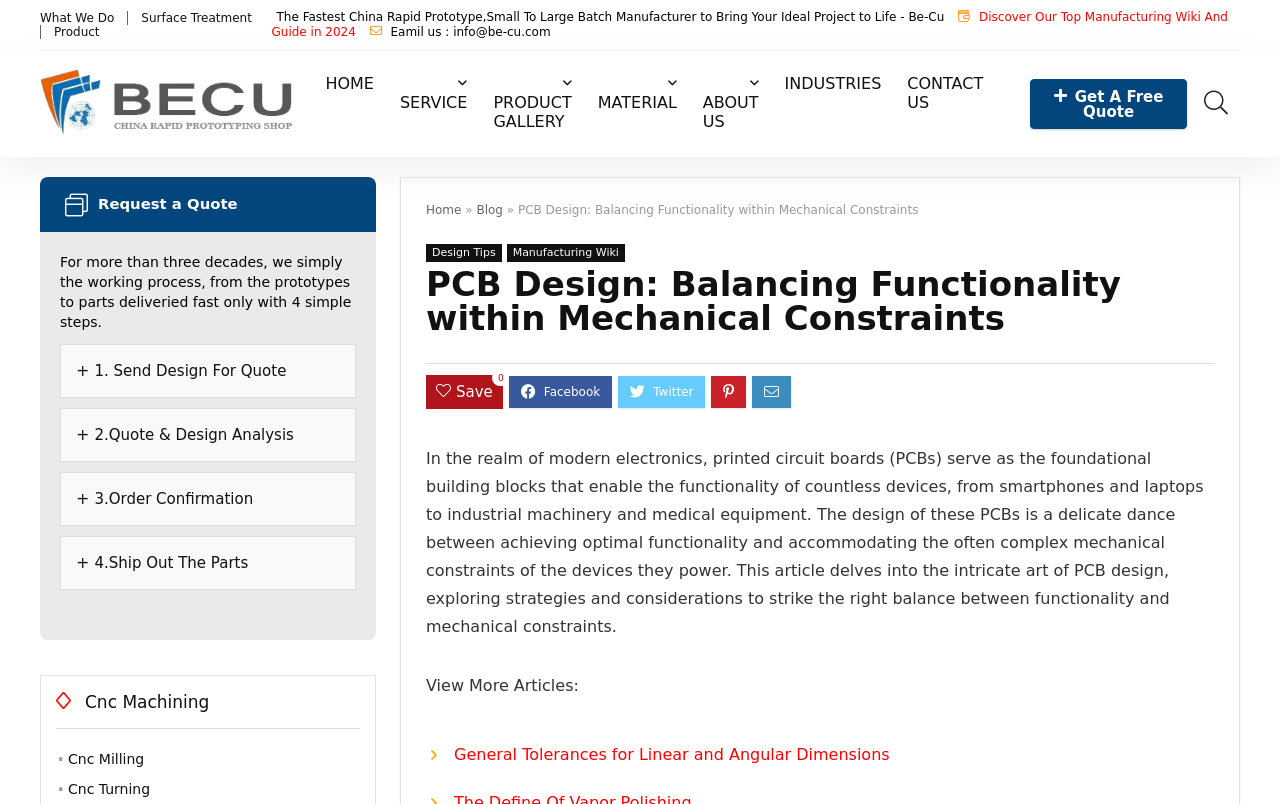Please provide a brief answer to the following inquiry using a single word or phrase:
What is the topic of the current article?

PCB Design